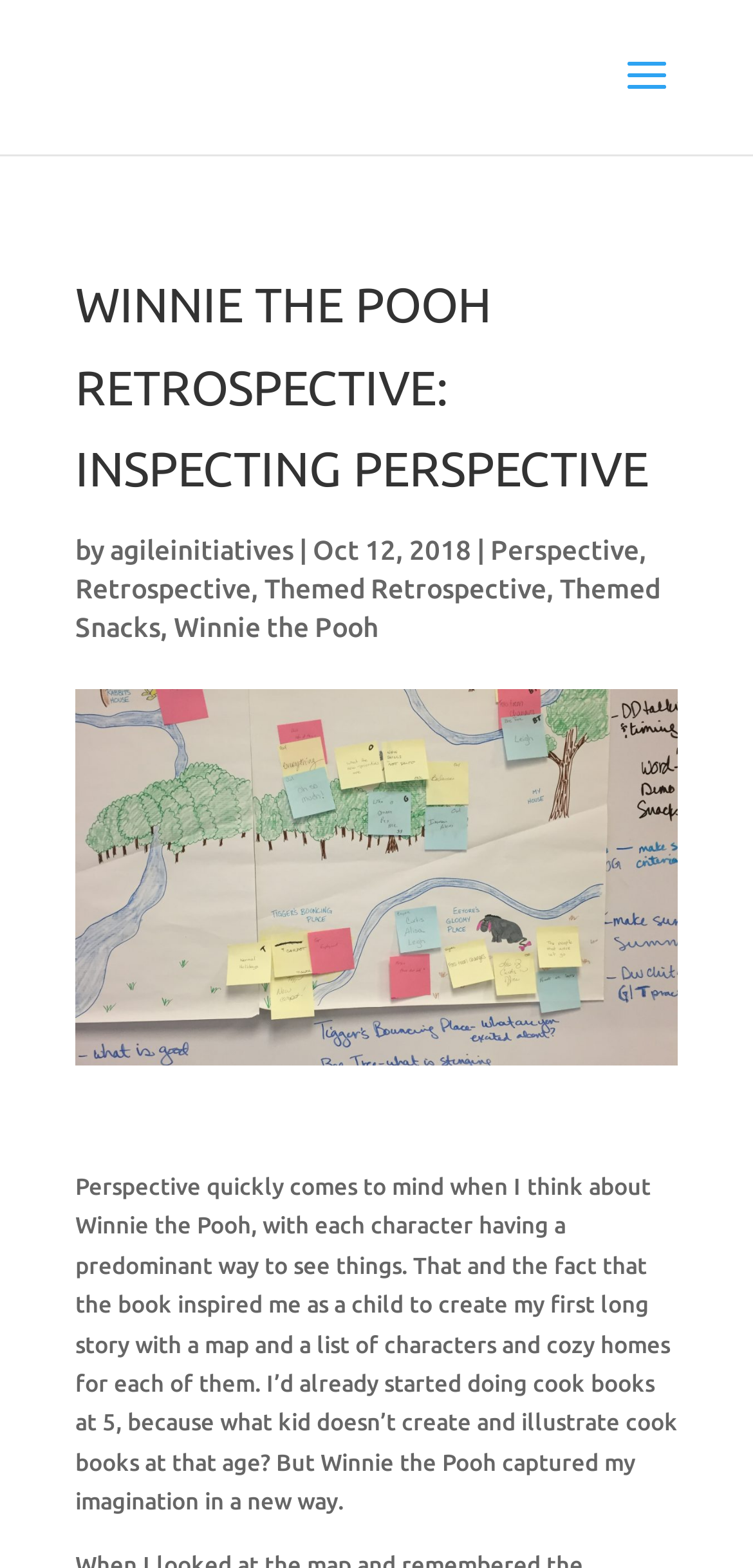What did the author start doing at the age of 5?
Based on the image, answer the question with as much detail as possible.

The author mentions that they started doing cook books at the age of 5, which is a common creative activity for kids at that age.